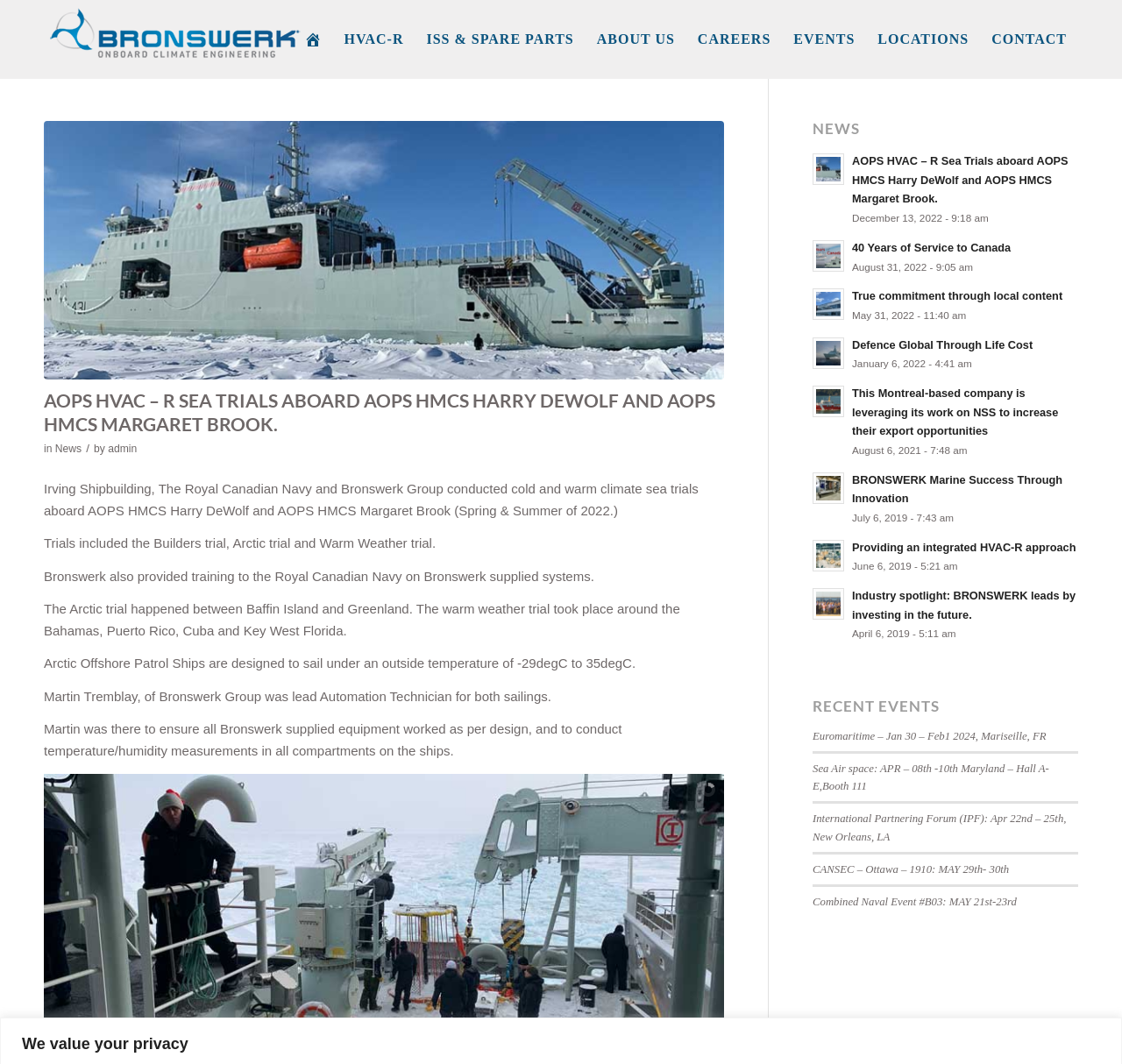Where did the warm weather trial take place?
Could you please answer the question thoroughly and with as much detail as possible?

The location of the warm weather trial can be found in the text, which states that 'The warm weather trial took place around the Bahamas, Puerto Rico, Cuba and Key West Florida'.